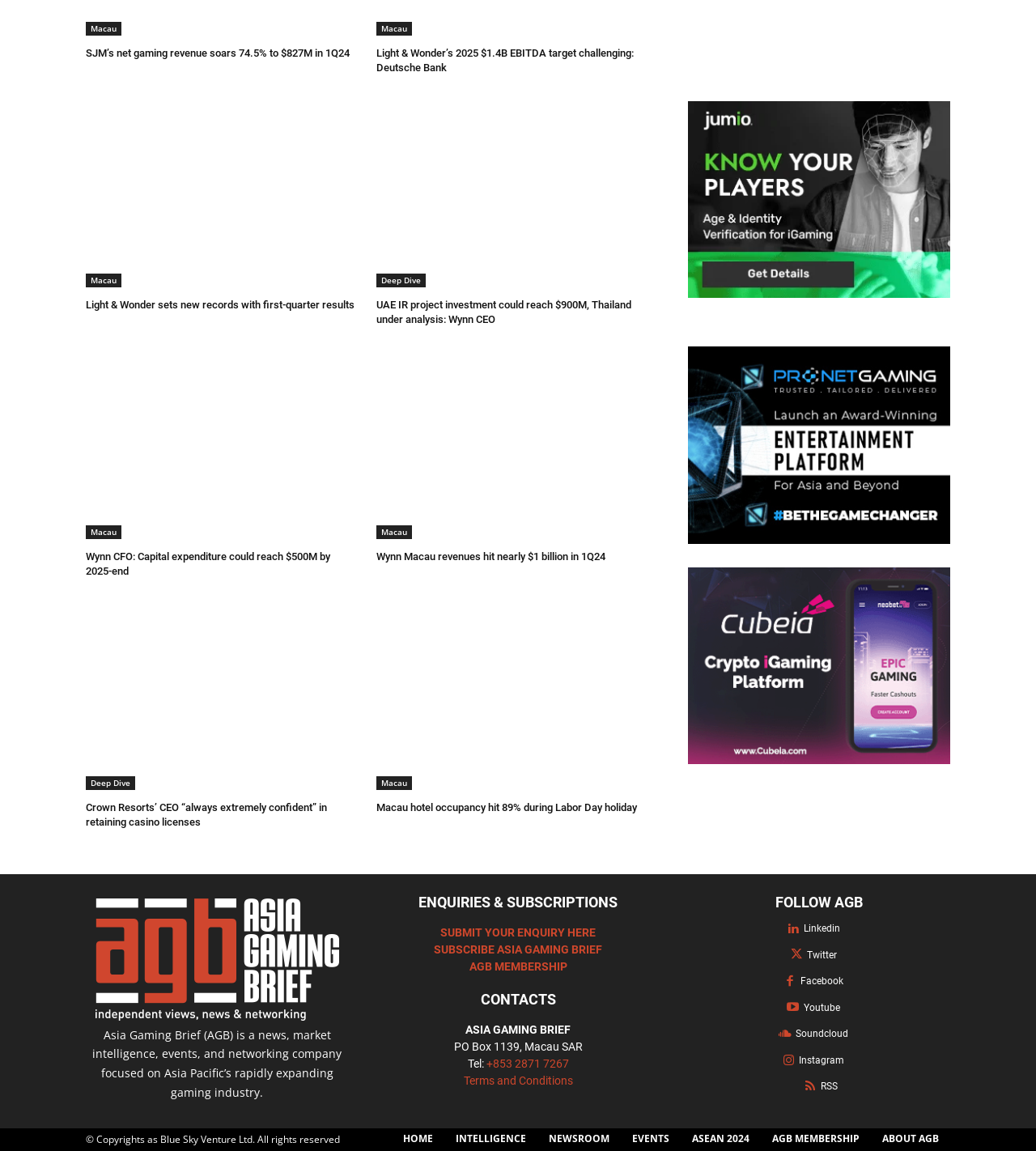Determine the coordinates of the bounding box that should be clicked to complete the instruction: "Click on the link to read about SJM’s net gaming revenue". The coordinates should be represented by four float numbers between 0 and 1: [left, top, right, bottom].

[0.083, 0.04, 0.346, 0.053]